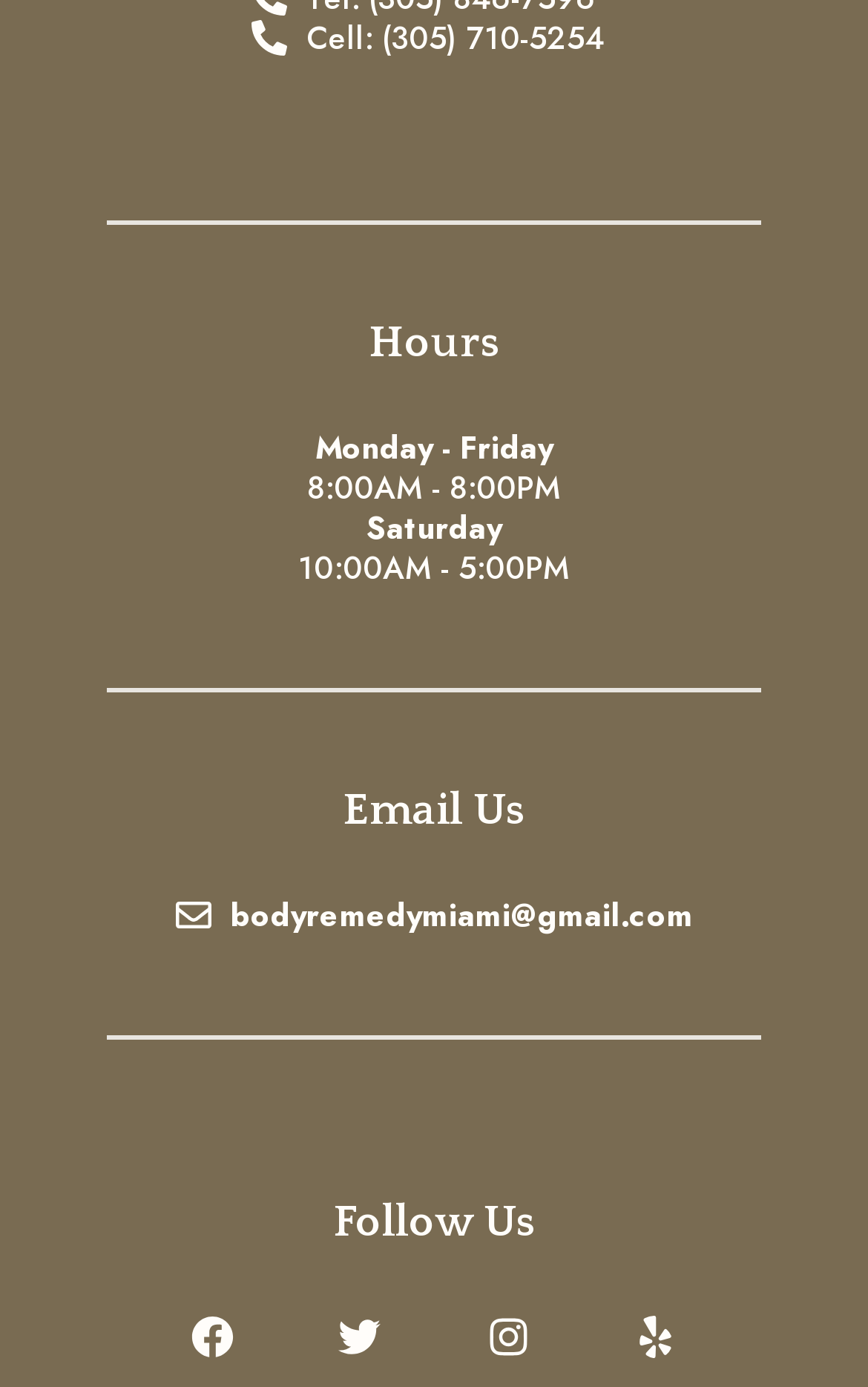What are the hours on Saturday?
From the image, provide a succinct answer in one word or a short phrase.

10:00AM - 5:00PM